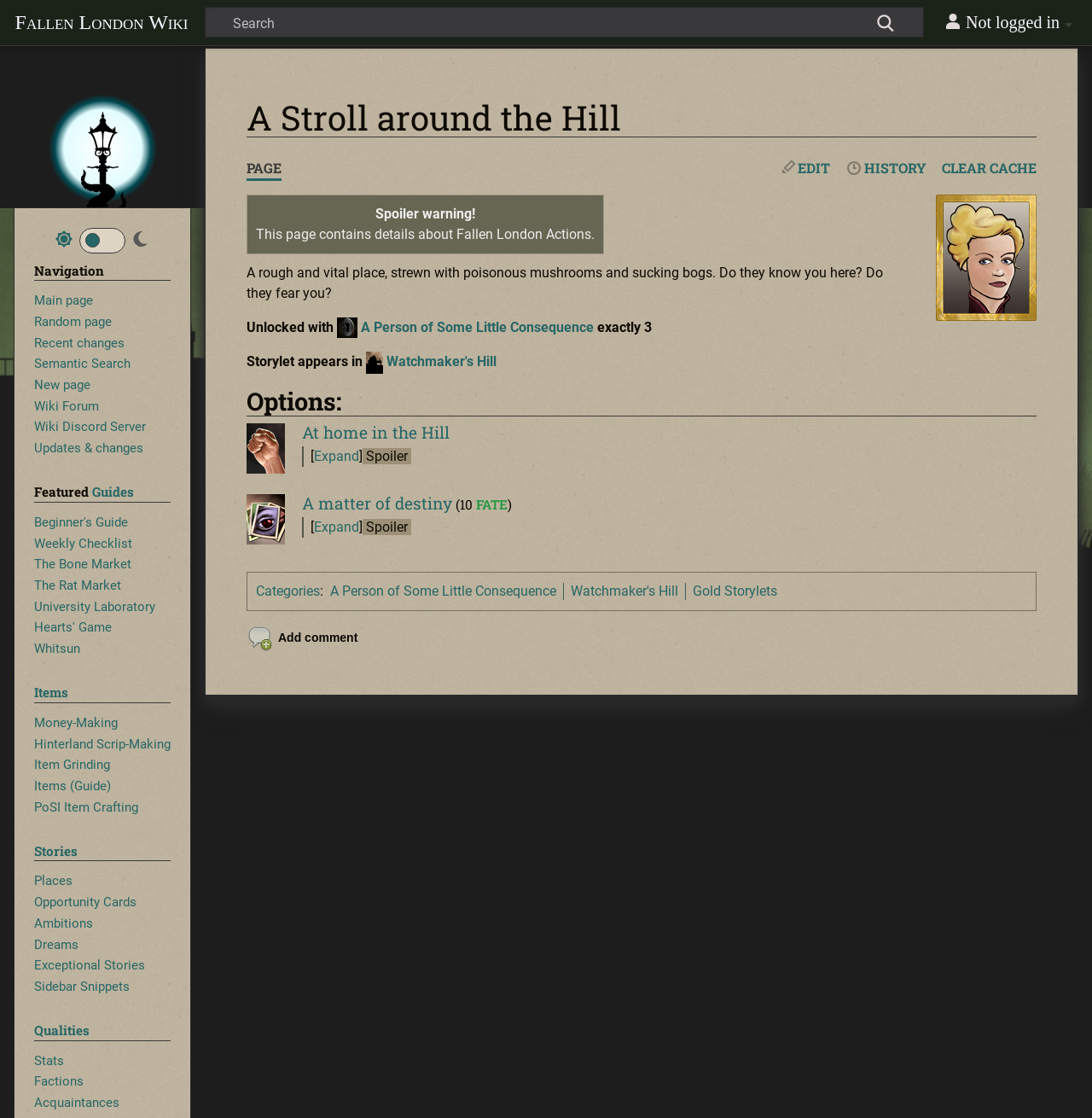What is the primary heading on this webpage?

A Stroll around the Hill